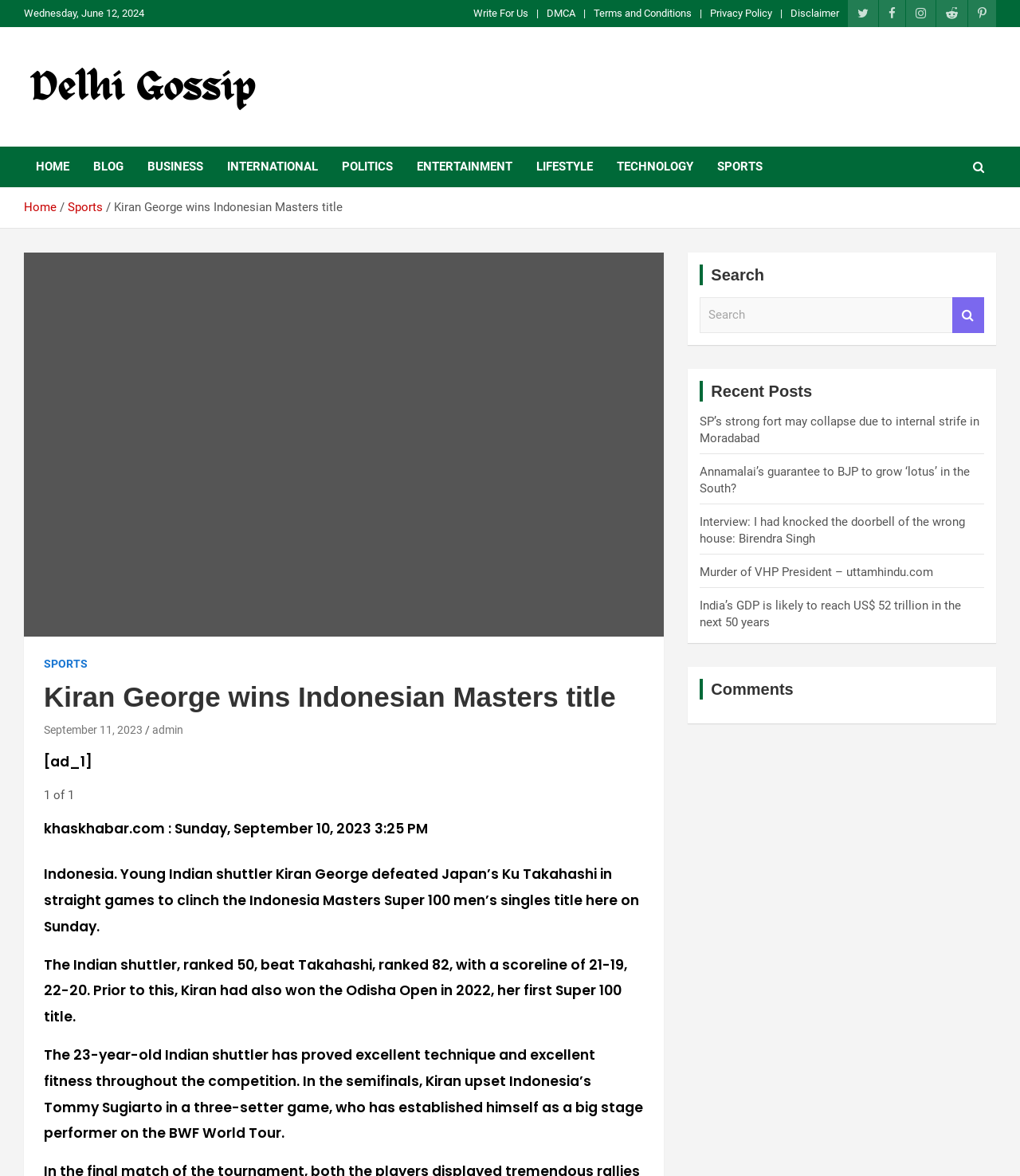Could you indicate the bounding box coordinates of the region to click in order to complete this instruction: "Search for something".

[0.686, 0.253, 0.934, 0.283]